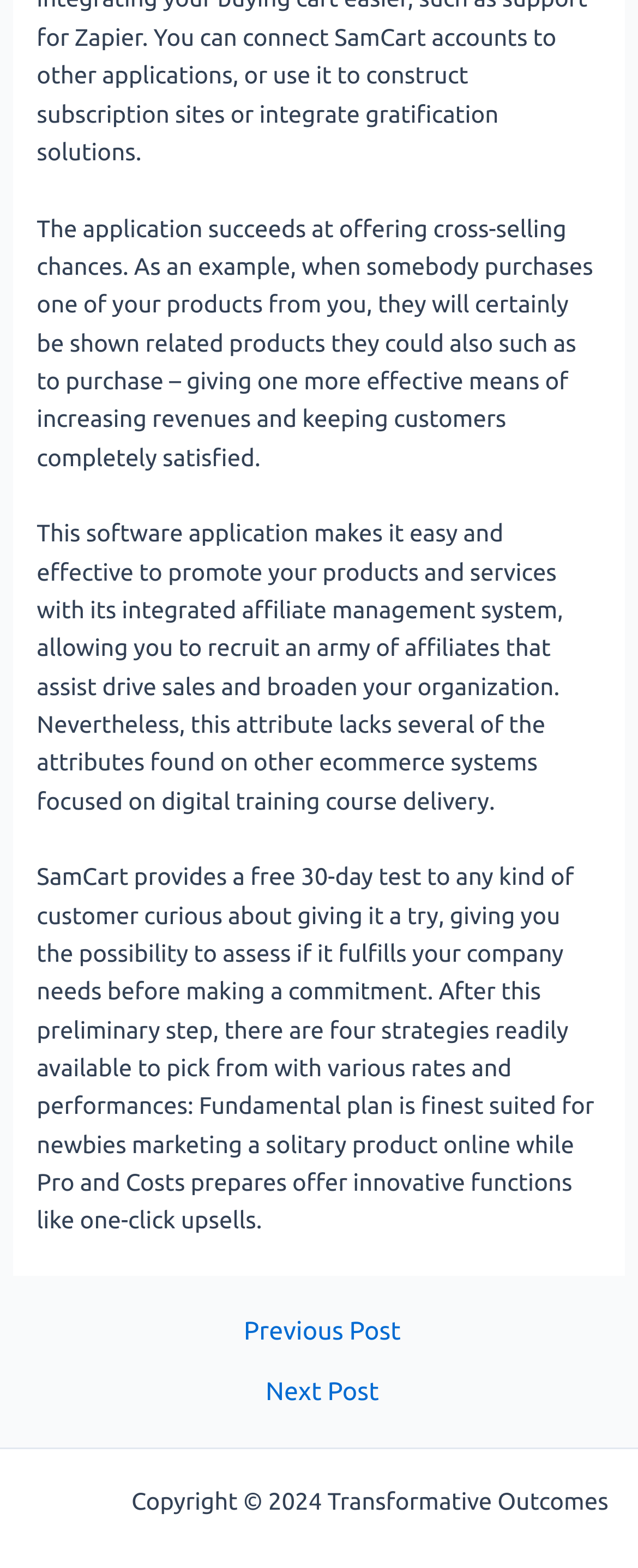Examine the screenshot and answer the question in as much detail as possible: What is the link at the bottom of the webpage that provides an overview of the website's structure?

The link 'Sitemap' at the bottom of the webpage is likely used to provide a comprehensive overview of the website's structure and organization.